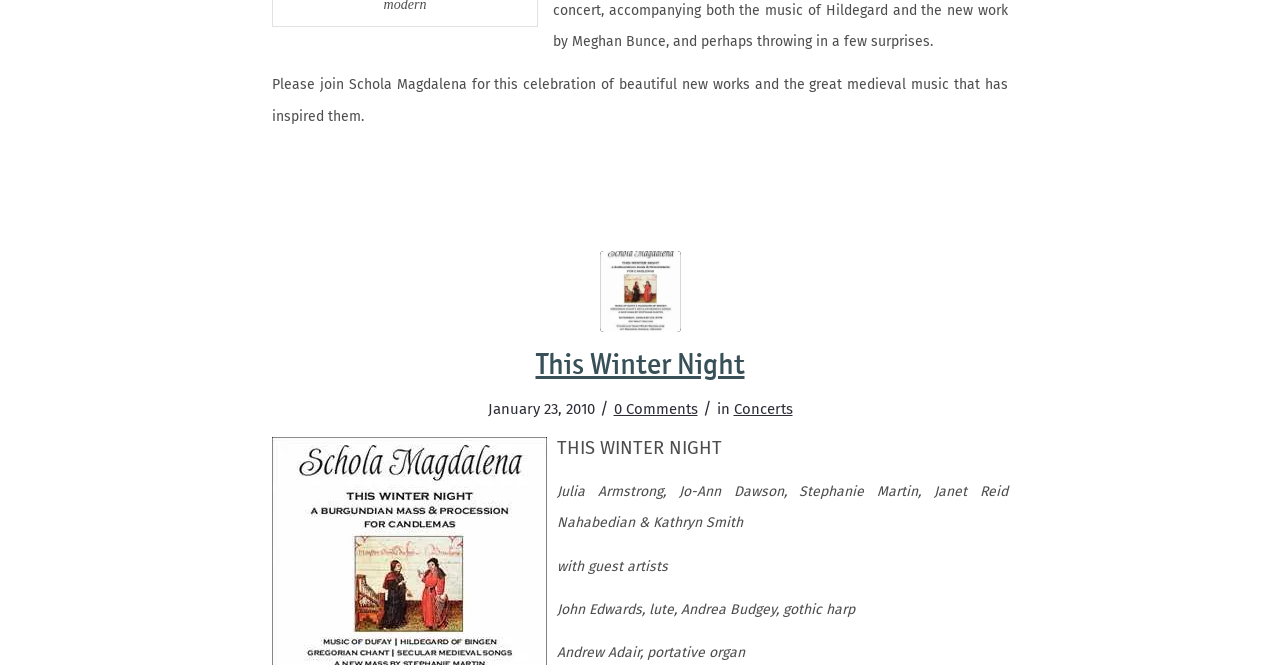Ascertain the bounding box coordinates for the UI element detailed here: "Concerts". The coordinates should be provided as [left, top, right, bottom] with each value being a float between 0 and 1.

[0.573, 0.601, 0.619, 0.628]